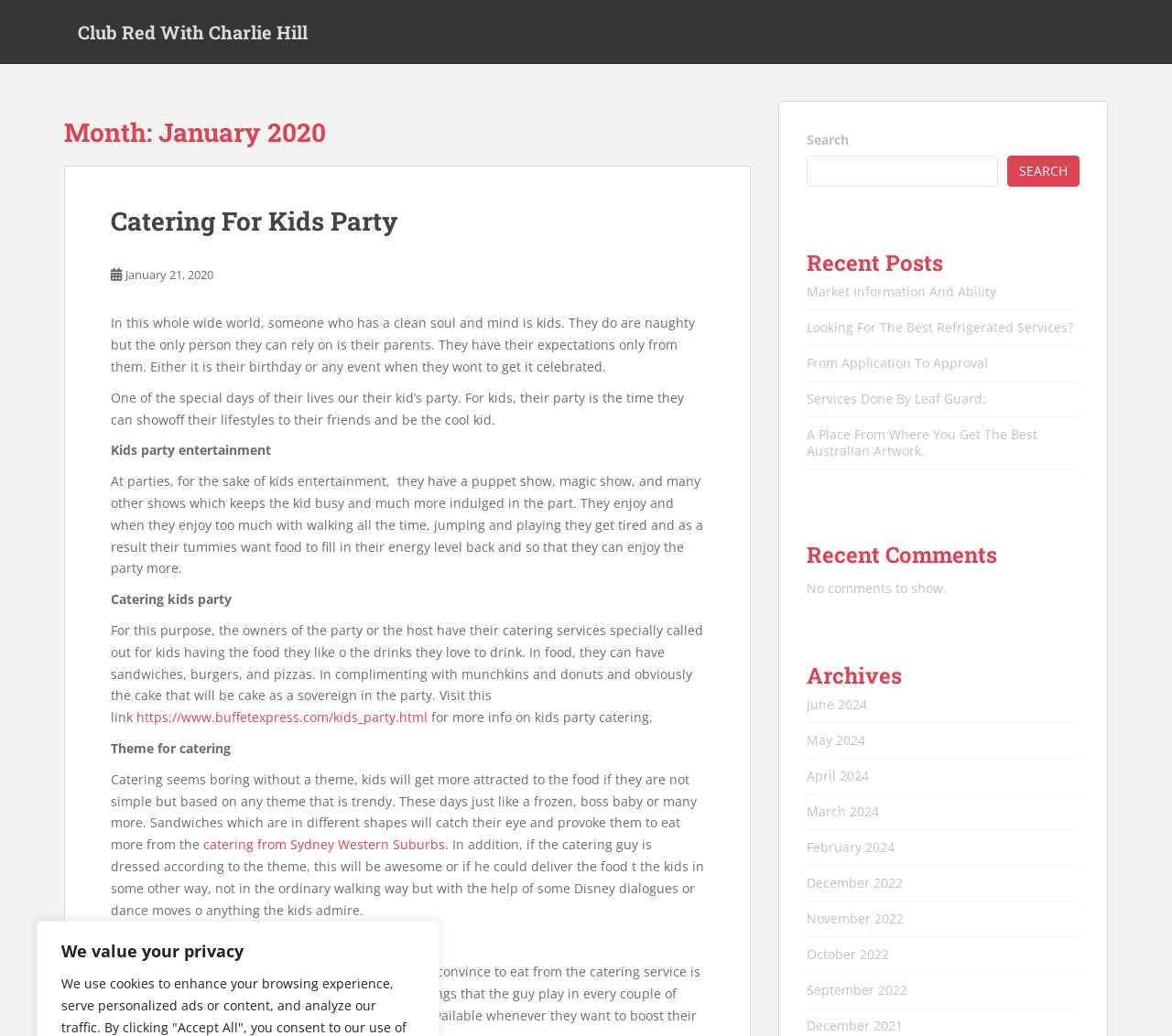Give a one-word or short phrase answer to this question: 
What is the suggestion for making catering more attractive?

Theme-based catering